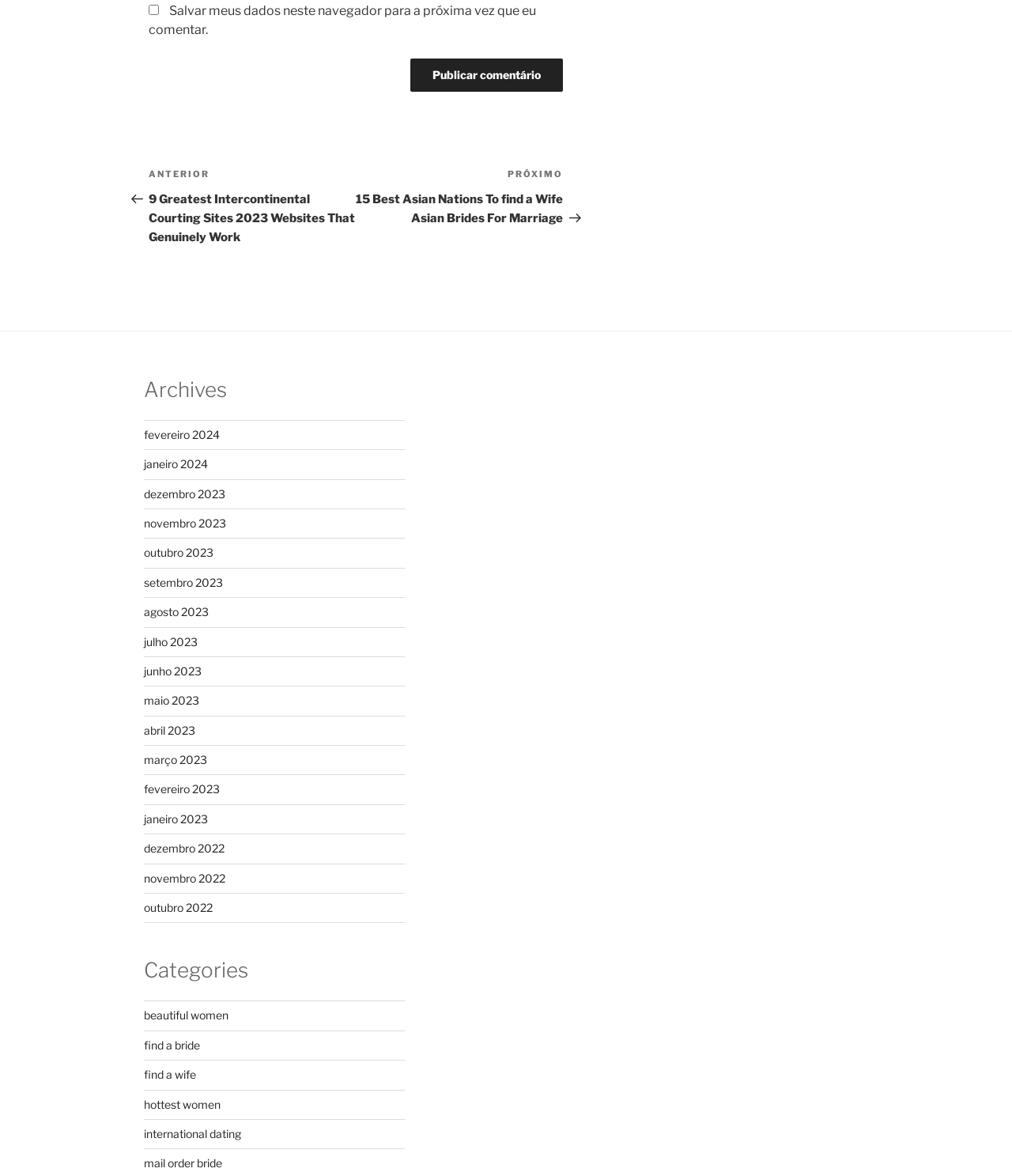Given the element description junho 2023, specify the bounding box coordinates of the corresponding UI element in the format (top-left x, top-left y, bottom-right x, bottom-right y). All values must be between 0 and 1.

[0.142, 0.565, 0.199, 0.576]